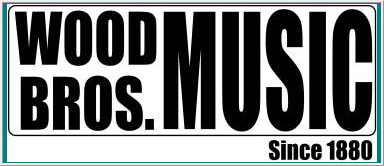Offer an in-depth caption for the image presented.

The image features a prominent logo for "Wood Bros. Music," showcasing a bold, typographic design. The company's name is prominently displayed in large, uppercase letters, with "WOOD BROS." at the top, and "MUSIC" beneath it, both designed to capture attention. The logo is framed within a rectangular shape that highlights its significance. Below the logo, the phrase "Since 1880" indicates the long-standing history and tradition of the business, emphasizing its established presence in the music industry. This design conveys a sense of reliability and experience, reflecting Wood Bros. Music's commitment to providing musical education and resources in Berkshire County, Massachusetts.